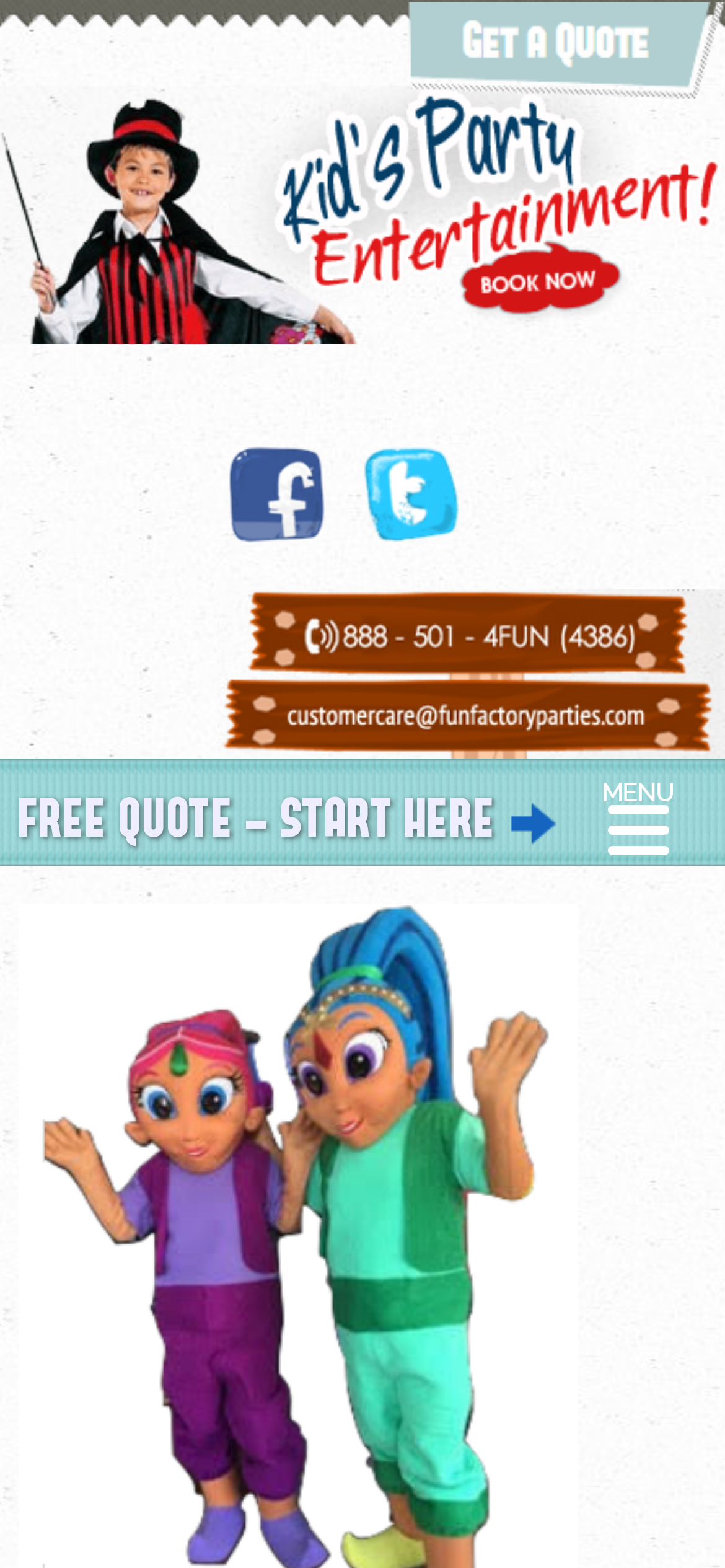Determine the bounding box coordinates of the UI element described by: "MENU".

[0.809, 0.493, 0.95, 0.559]